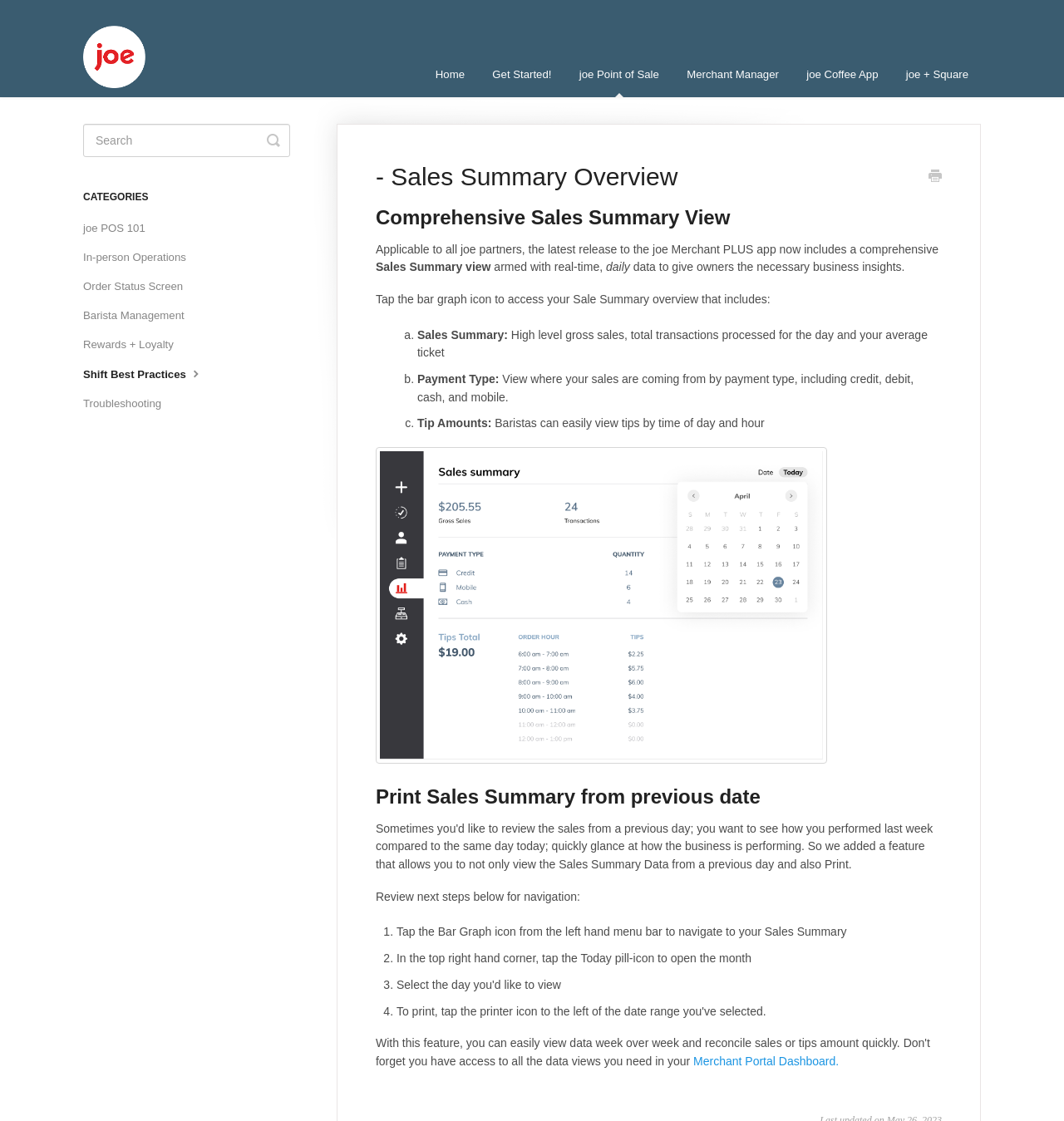What is the purpose of the Sales Summary view?
Based on the image, answer the question with as much detail as possible.

The purpose of the Sales Summary view is to give owners the necessary business insights, as stated in the text 'armed with real-time, daily data to give owners the necessary business insights'.